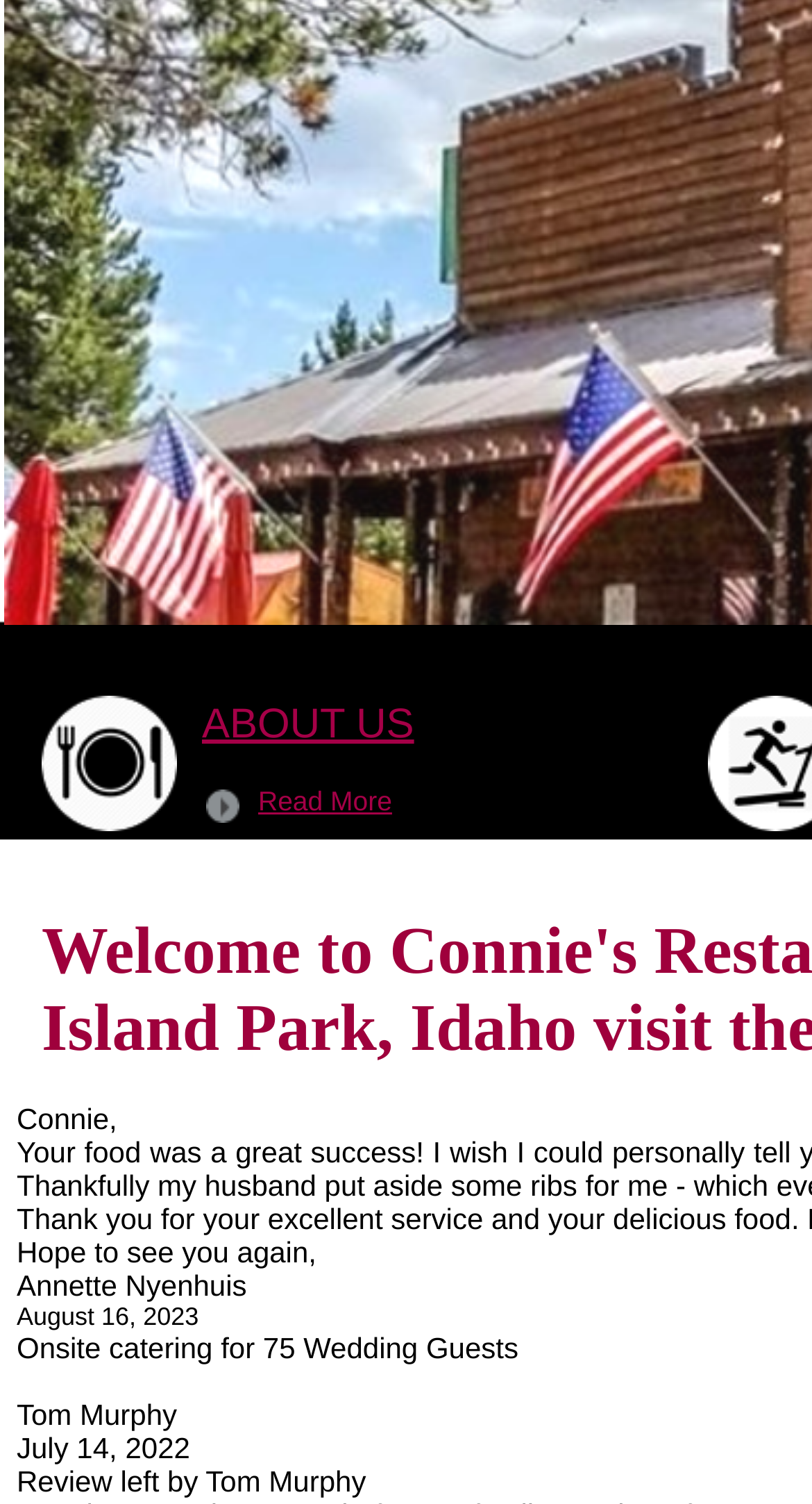Provide the bounding box coordinates for the specified HTML element described in this description: "Read More". The coordinates should be four float numbers ranging from 0 to 1, in the format [left, top, right, bottom].

[0.318, 0.522, 0.483, 0.543]